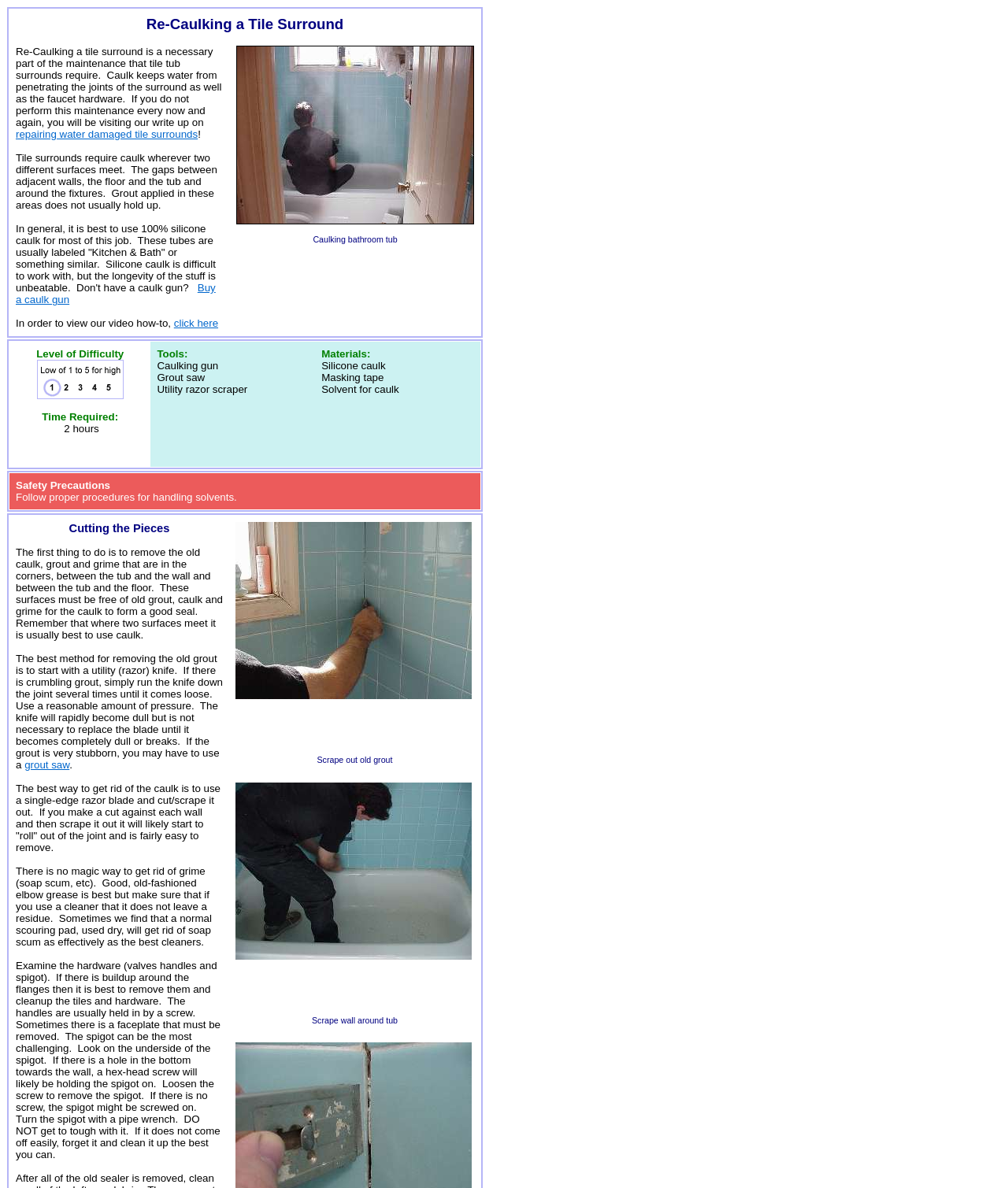Based on the image, please elaborate on the answer to the following question:
What type of caulk is recommended for most of this job?

The webpage suggests using 100% silicone caulk for most of the job, which is usually labeled as 'Kitchen & Bath' or something similar. It is difficult to work with but has unbeatable longevity.